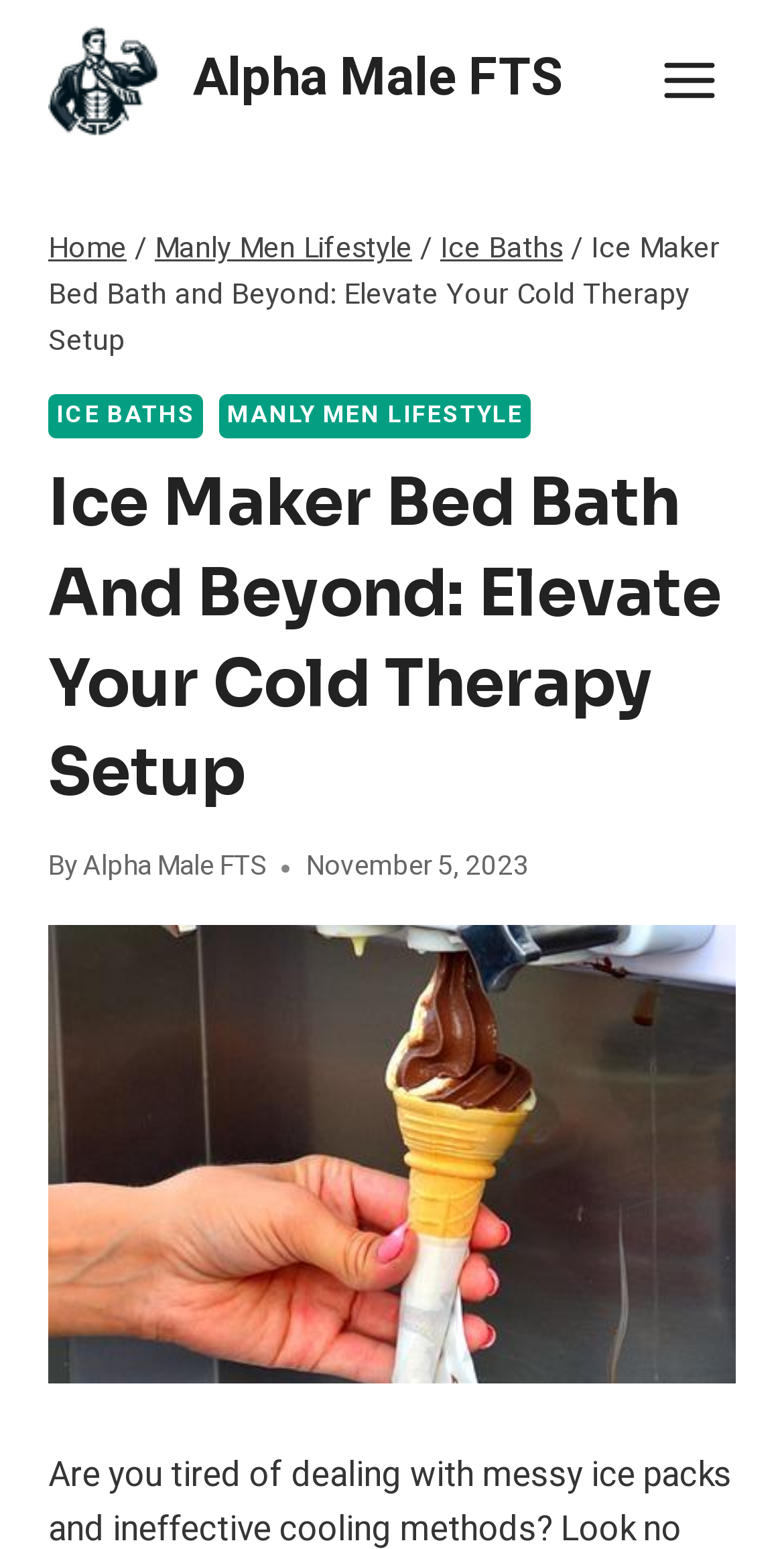Please determine the bounding box coordinates of the clickable area required to carry out the following instruction: "Go to 'Home' page". The coordinates must be four float numbers between 0 and 1, represented as [left, top, right, bottom].

[0.062, 0.147, 0.162, 0.174]